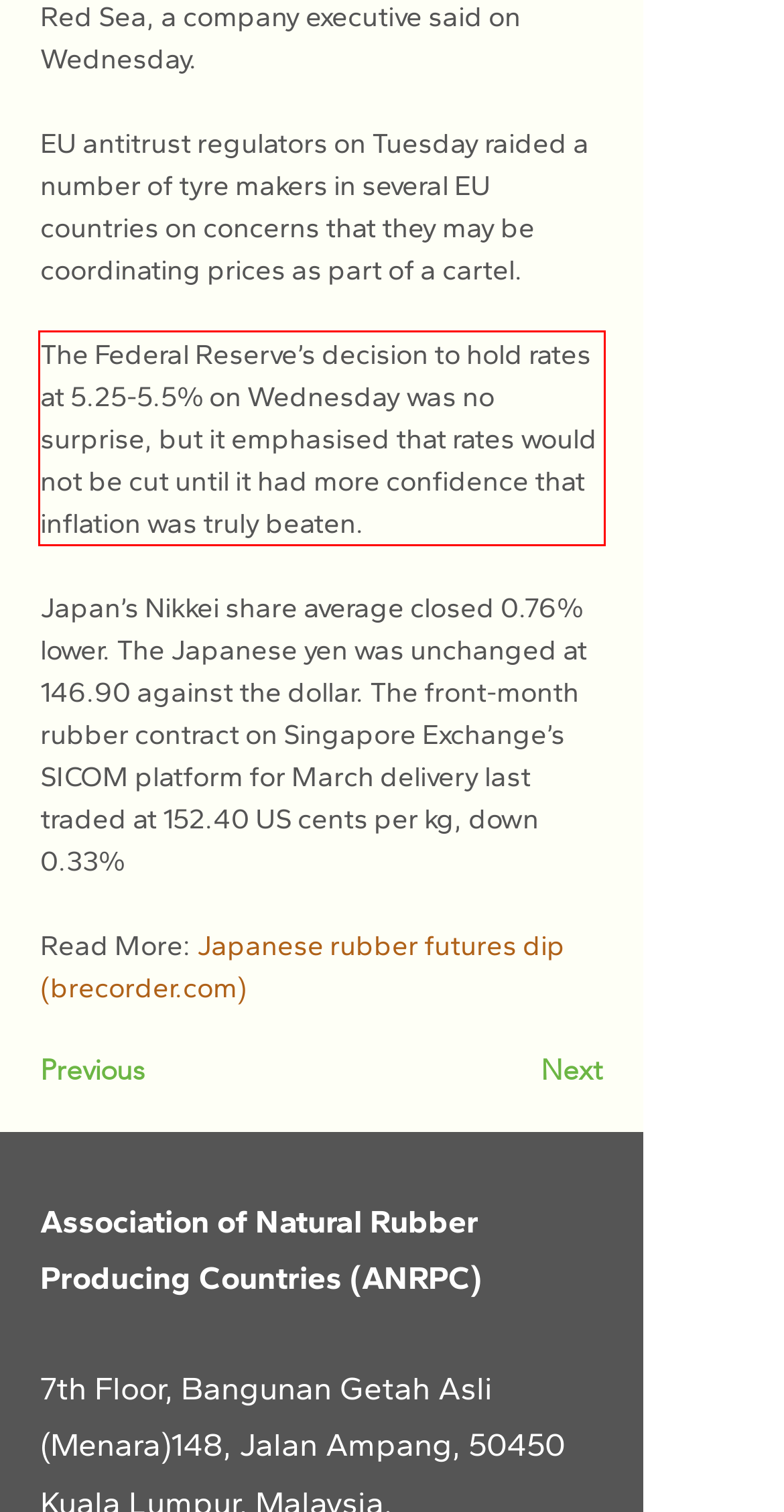Look at the webpage screenshot and recognize the text inside the red bounding box.

The Federal Reserve’s decision to hold rates at 5.25-5.5% on Wednesday was no surprise, but it emphasised that rates would not be cut until it had more confidence that inflation was truly beaten.